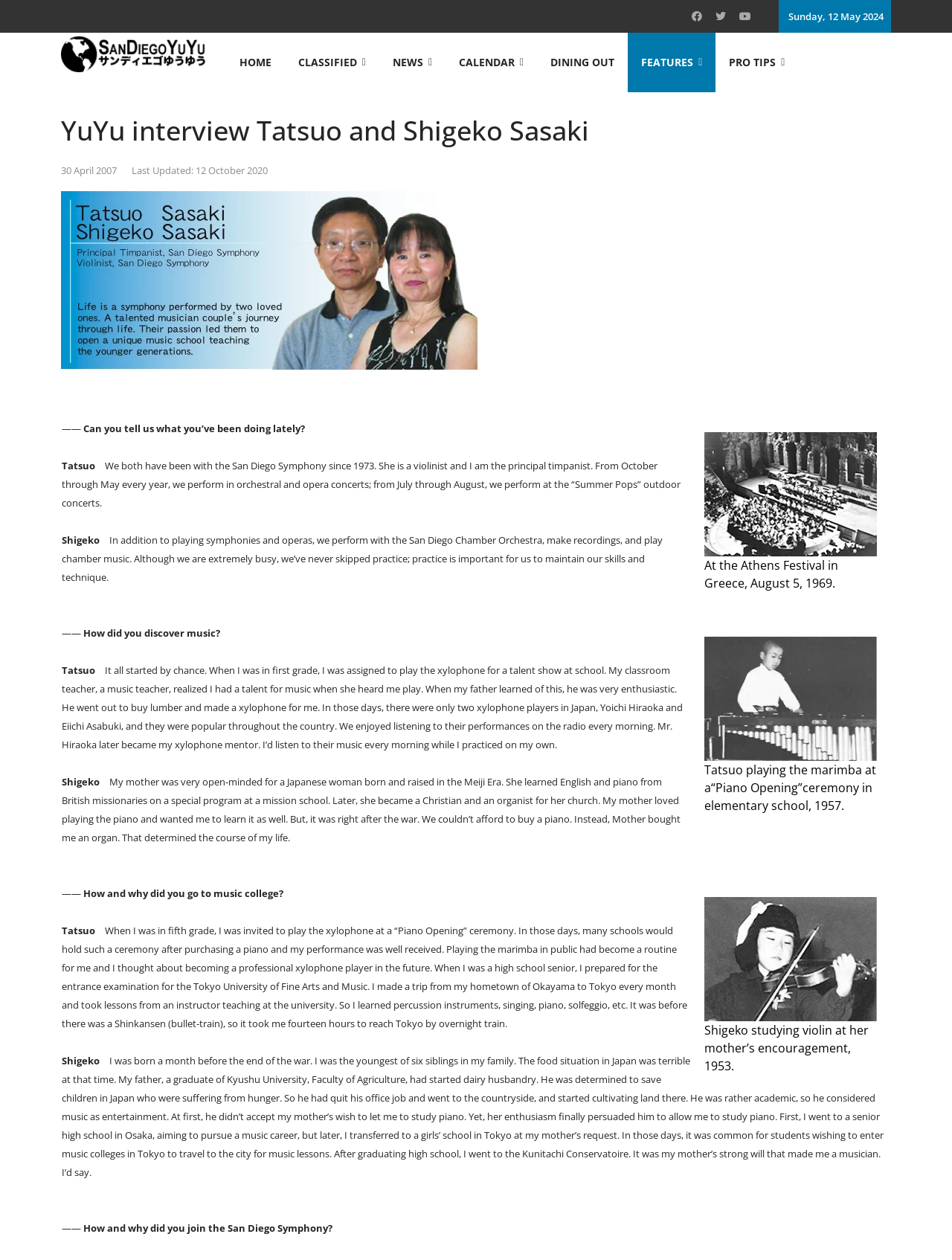Determine the bounding box coordinates of the region to click in order to accomplish the following instruction: "Read the interview with Tatsuo and Shigeko Sasaki". Provide the coordinates as four float numbers between 0 and 1, specifically [left, top, right, bottom].

[0.064, 0.091, 0.936, 0.116]